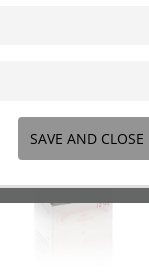Answer in one word or a short phrase: 
What is the purpose of the button's design?

Emphasize functionality and importance